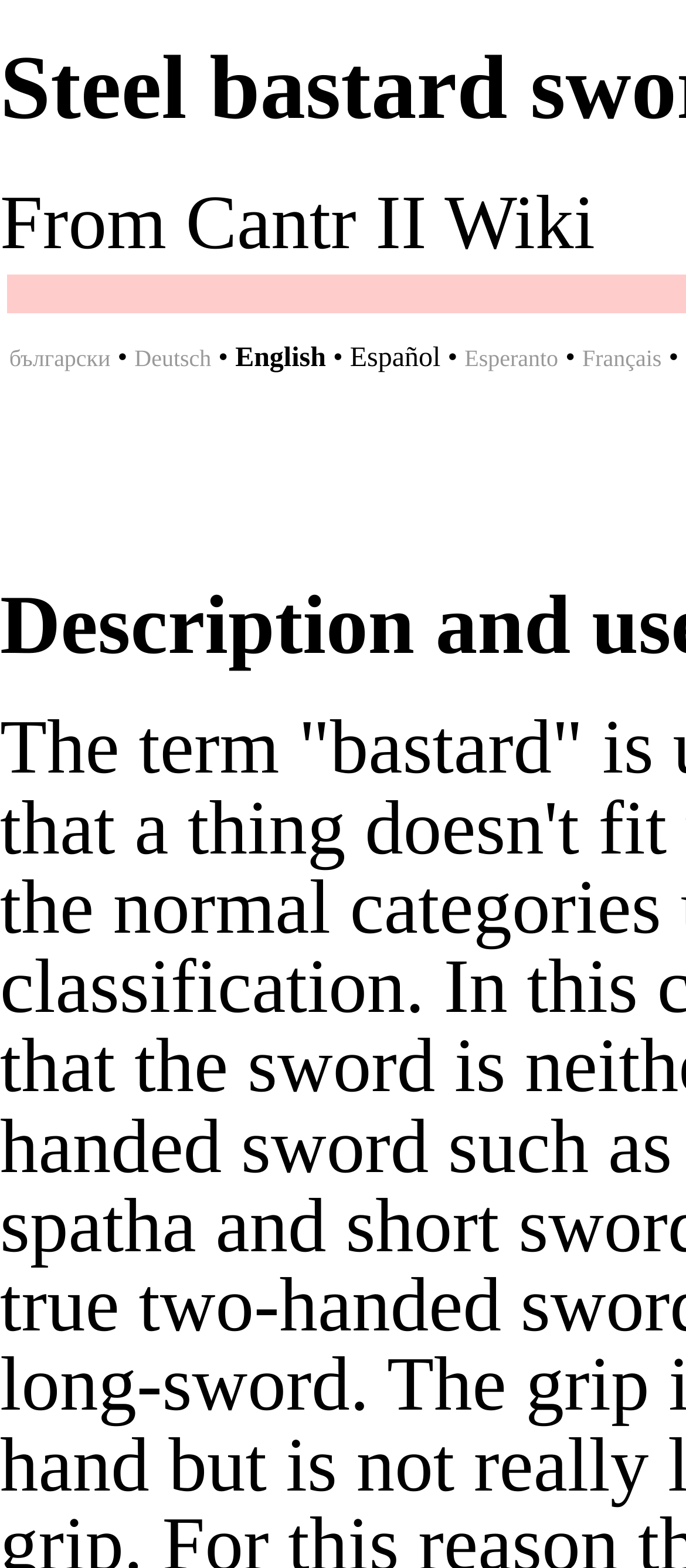Based on the element description: "Español", identify the UI element and provide its bounding box coordinates. Use four float numbers between 0 and 1, [left, top, right, bottom].

[0.51, 0.219, 0.642, 0.238]